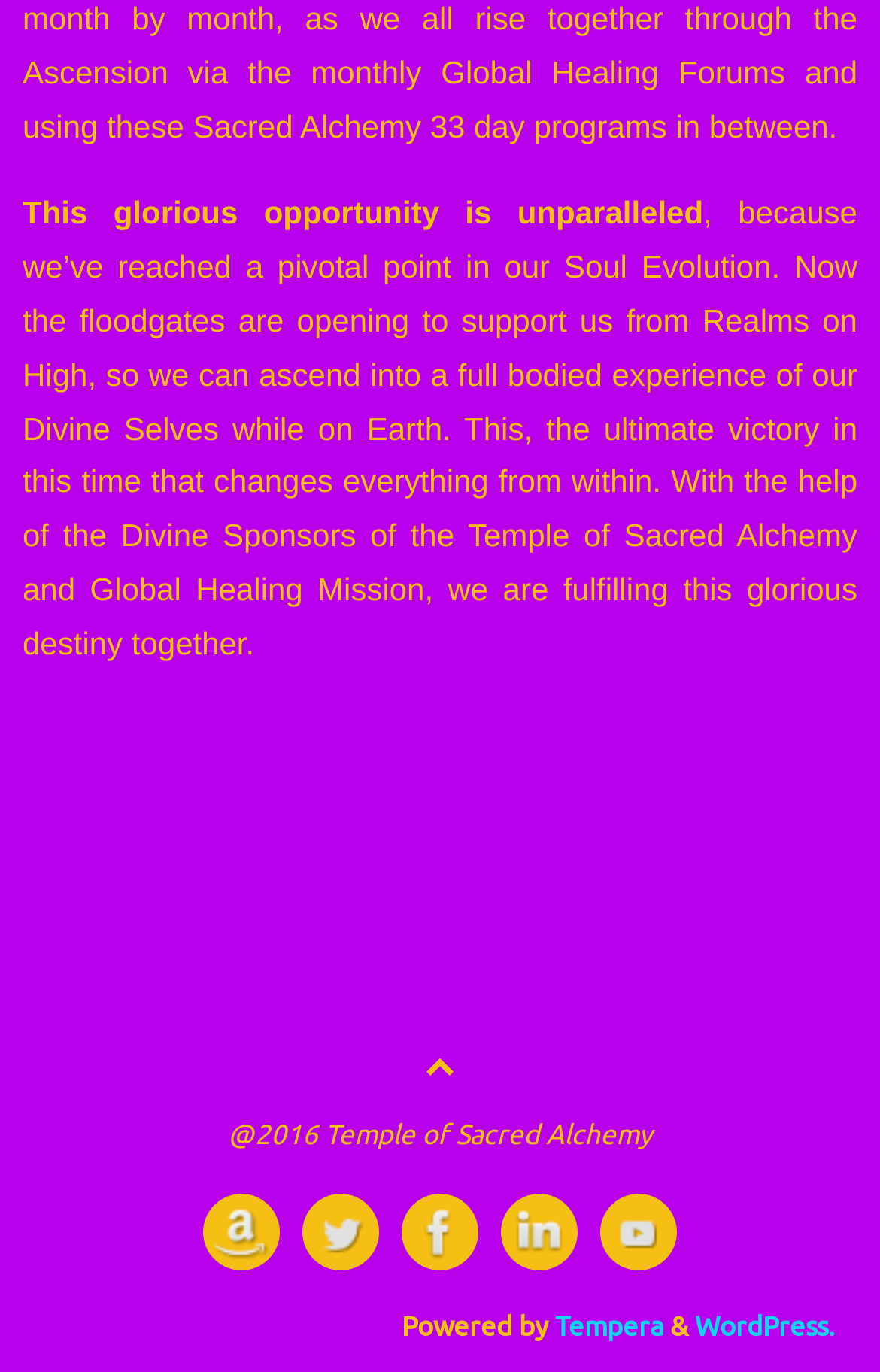Identify the bounding box coordinates for the UI element that matches this description: "title="Facebook"".

[0.456, 0.87, 0.544, 0.926]